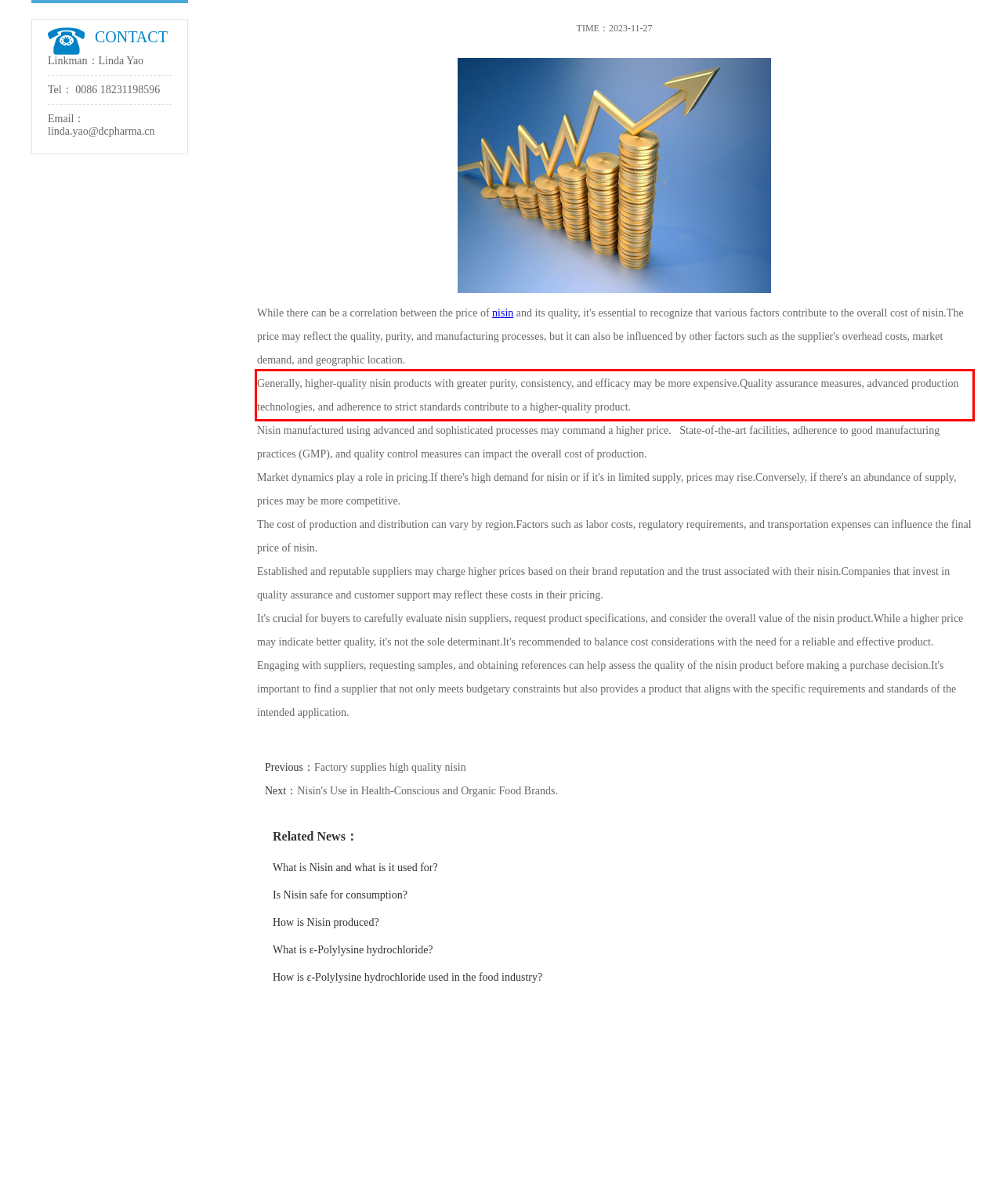Please look at the screenshot provided and find the red bounding box. Extract the text content contained within this bounding box.

Generally, higher-quality nisin products with greater purity, consistency, and efficacy may be more expensive.Quality assurance measures, advanced production technologies, and adherence to strict standards contribute to a higher-quality product.